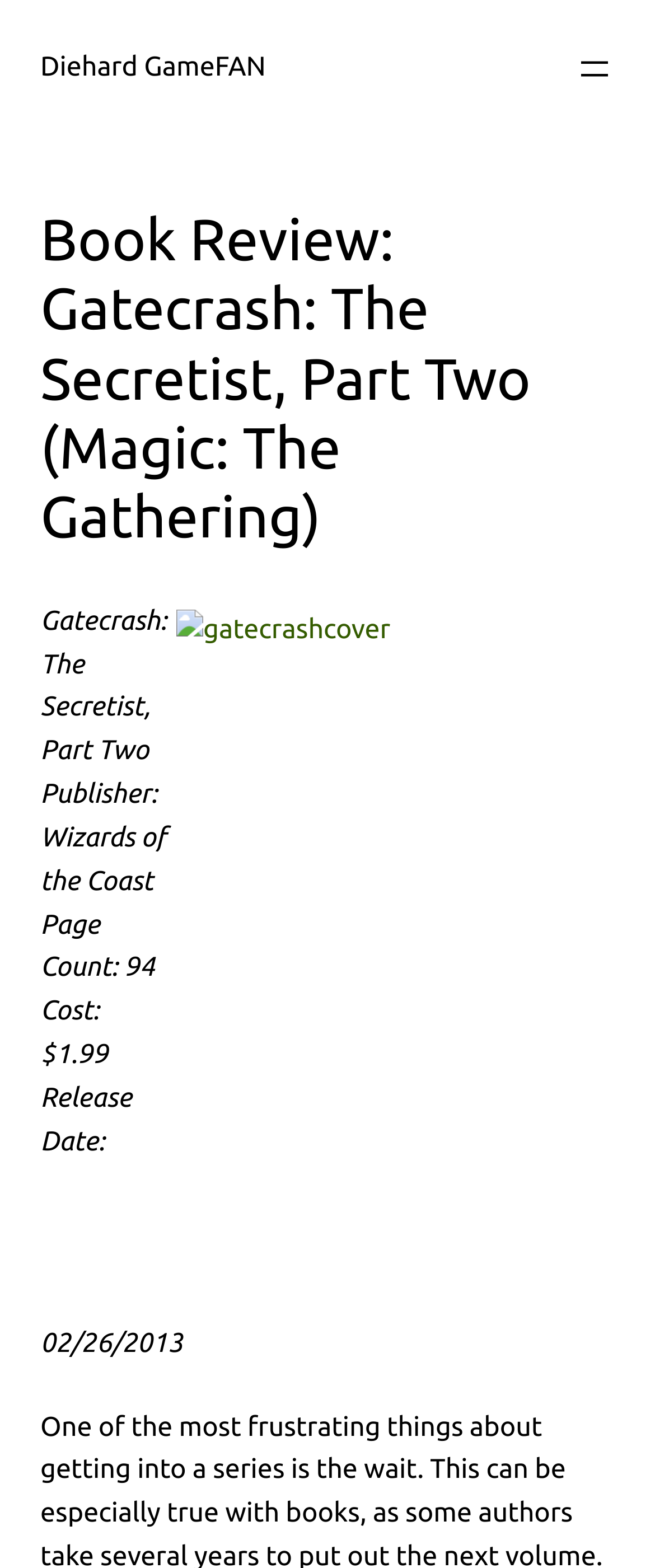Explain the webpage in detail, including its primary components.

The webpage is a book review page, specifically for "Gatecrash: The Secretist, Part Two" from the Magic: The Gathering series. At the top left, there is a link to "Diehard GameFAN", which is likely the website's name or a navigation link. Next to it, on the top right, is a button to open a menu.

Below the top navigation elements, there is a heading that displays the title of the book review. To the right of the heading, there is a large image of the book cover, taking up most of the width of the page.

Underneath the heading, there are four lines of text that provide details about the book. From top to bottom, they are: the publisher, Wizards of the Coast; the page count, 94; the cost, $1.99; and the release date, February 26, 2013. These text elements are aligned to the left and are positioned below the heading and the book cover image.